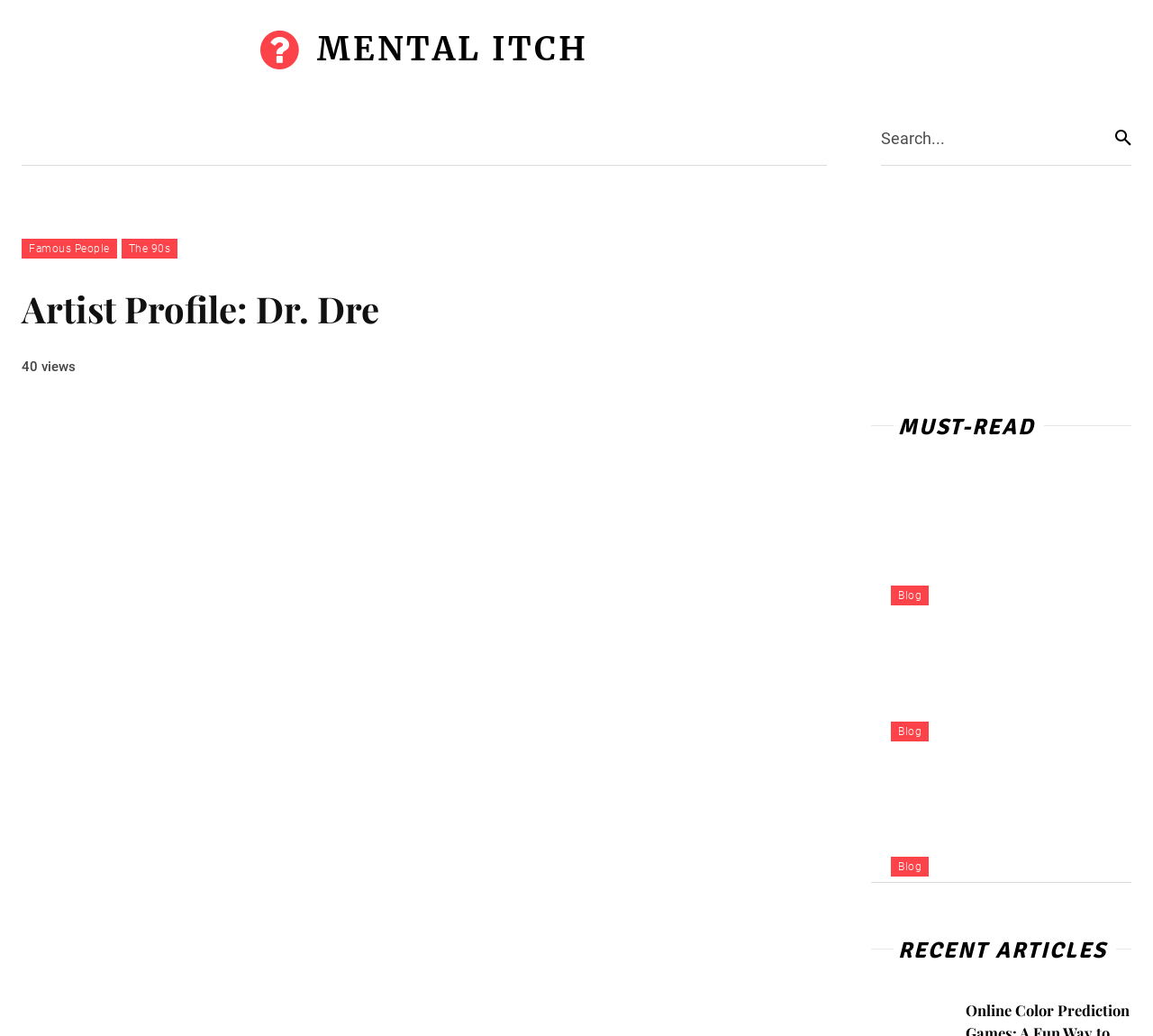Describe all visible elements and their arrangement on the webpage.

This webpage is an artist profile page for Dr. Dre, with a focus on his influence in hip-hop. At the top left, there is a navigation menu with links to various categories, including Music, The Arts, Burgers and Beer, Fine Wine and Eats, Travel, Fashion, Science, and Pizza. Next to the navigation menu, there is a search bar with a textbox and a search button.

Below the navigation menu, there is a heading that reads "Artist Profile: Dr. Dre" followed by a view count of 40 views. To the right of the view count, there is a large image featuring Eazy-E and Dr. Dre.

On the right side of the page, there is a section with a heading that reads "MUST-READ" followed by three links to blog articles with titles "Online Color Prediction Games: A Fun Way to Test Your Intuition", "The Rise of Printed Clothing in Modern Fashion", and "Elevating Sustainability: Eco-Enhancements for Your Home and Lifestyle". Below these links, there is another heading that reads "RECENT ARTICLES".

At the top right, there are additional links to categories, including Famous People and The 90s. Overall, the page has a clean layout with clear headings and concise text, making it easy to navigate and find relevant information about Dr. Dre's career and influence in hip-hop.